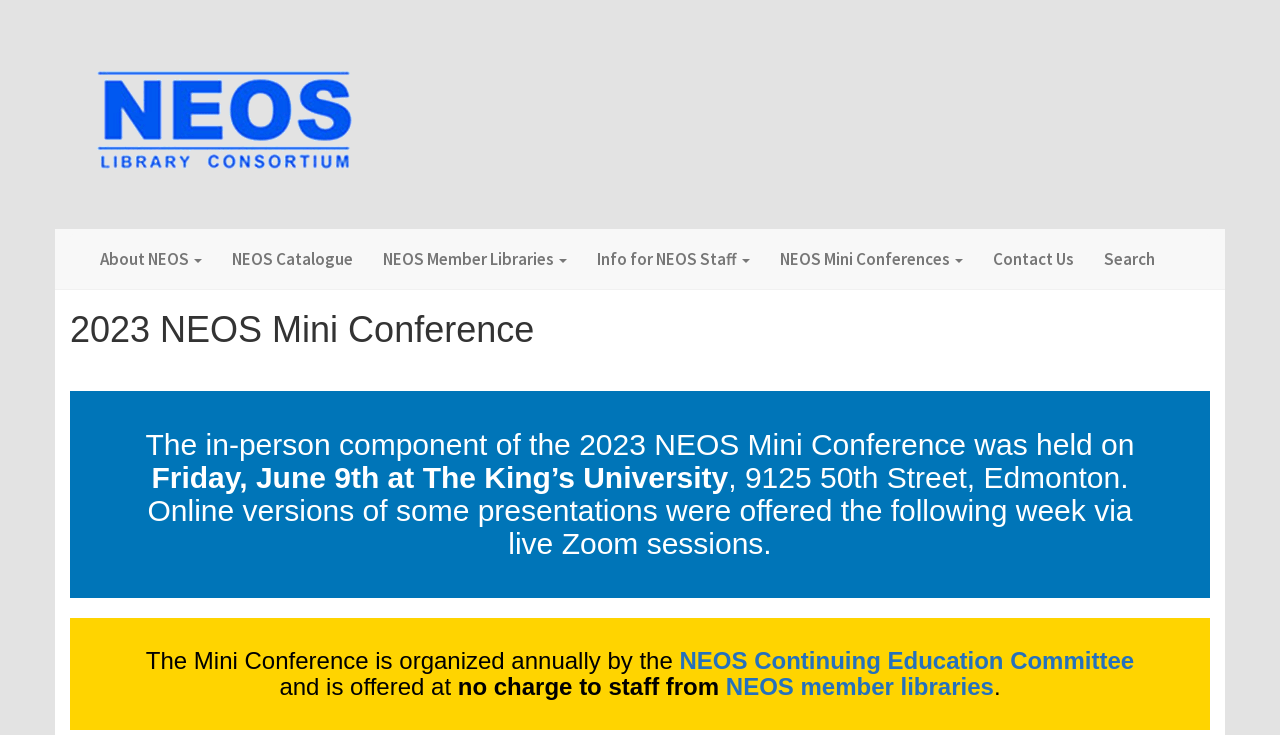What is the purpose of the NEOS Mini Conference?
Answer the question with as much detail as you can, using the image as a reference.

I inferred the answer by reading the text of the third heading element, which mentions that the Mini Conference is organized by the NEOS Continuing Education Committee. This suggests that the purpose of the conference is related to continuing education for staff from NEOS member libraries.